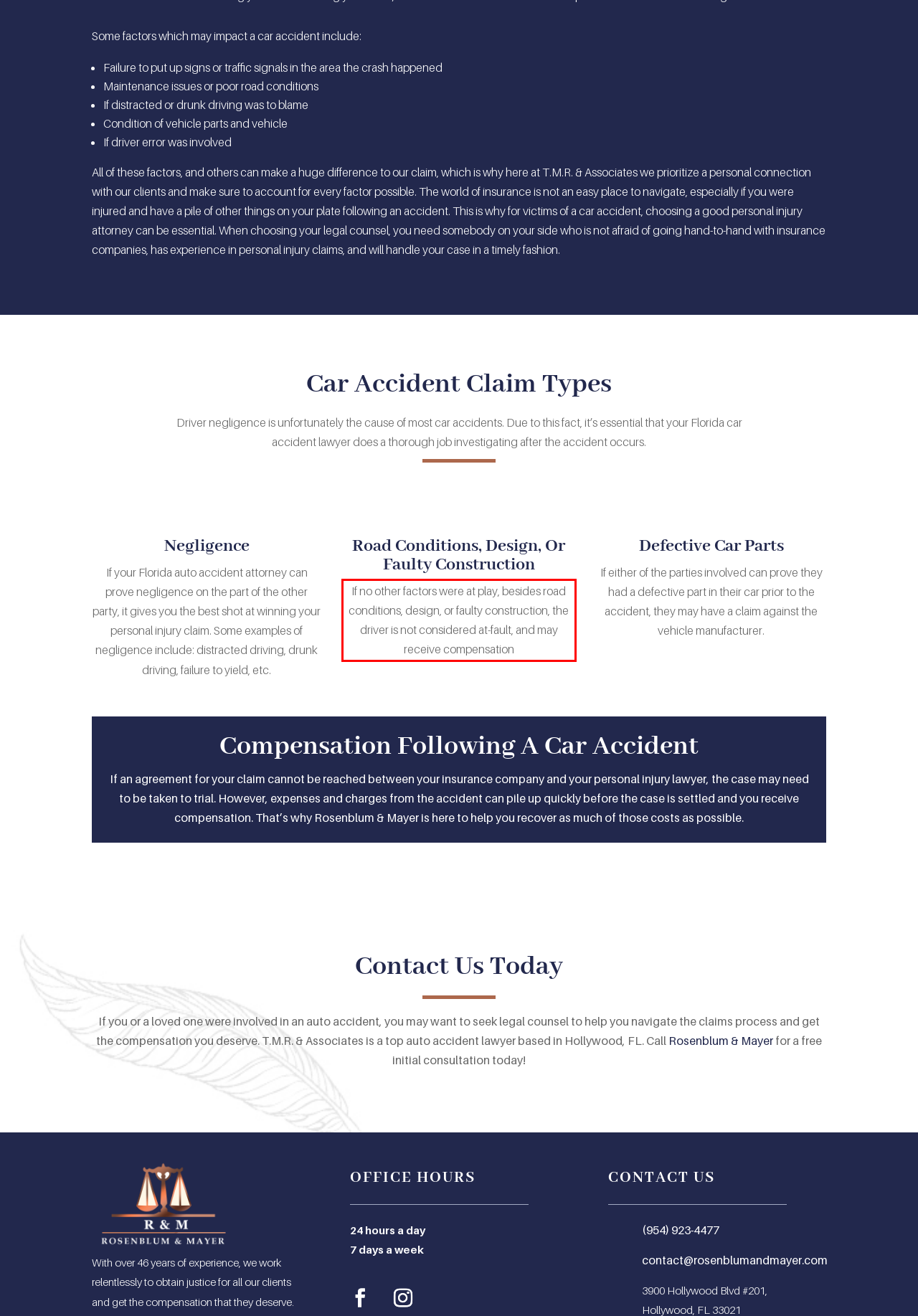Look at the provided screenshot of the webpage and perform OCR on the text within the red bounding box.

If no other factors were at play, besides road conditions, design, or faulty construction, the driver is not considered at-fault, and may receive compensation